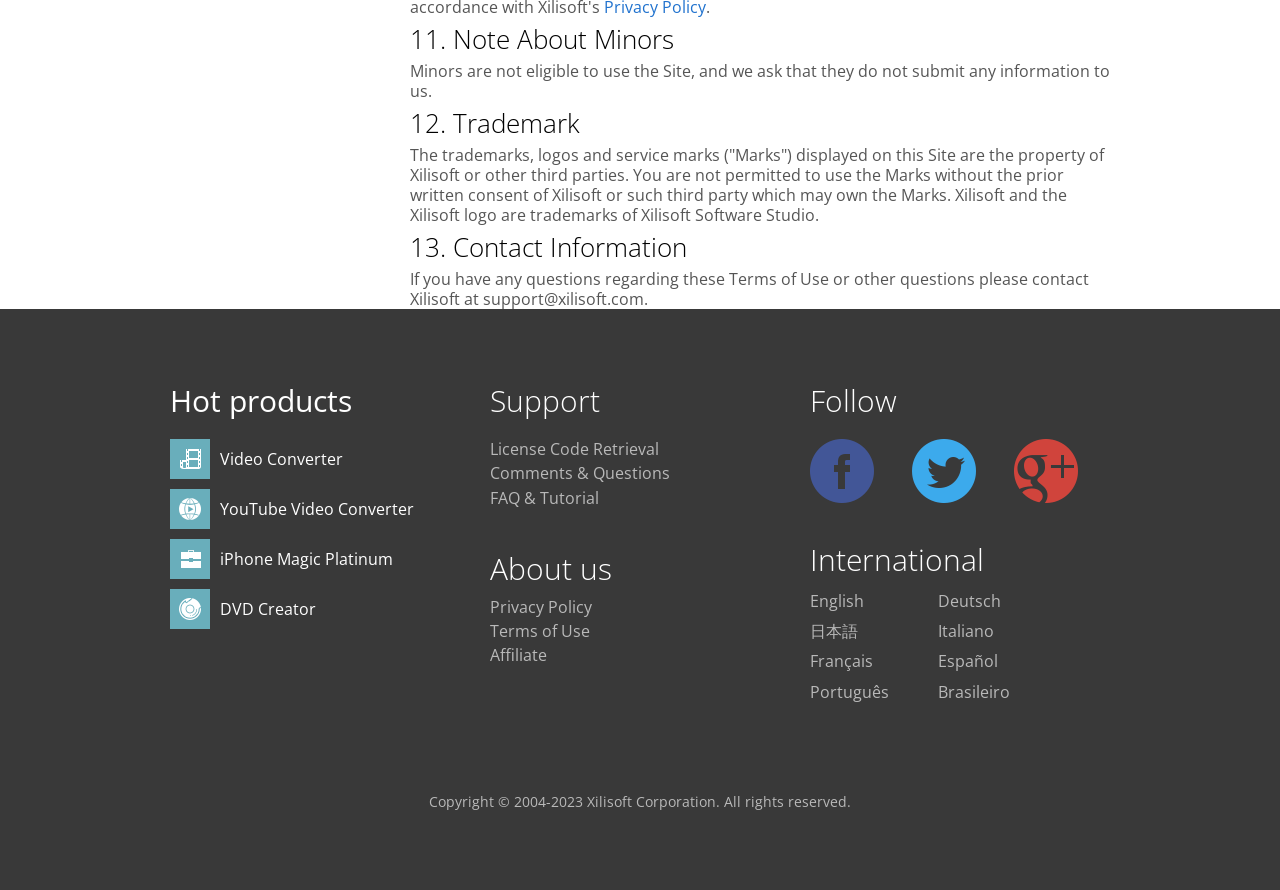What languages are supported by Xilisoft?
Based on the image, answer the question with as much detail as possible.

The links under the 'International' heading, such as 'English', 'Deutsch', '日本語', and others, suggest that Xilisoft supports multiple languages.